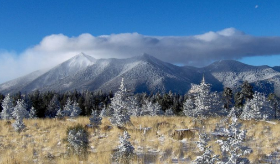Describe all the elements in the image extensively.

The image captures the stunning San Francisco Peaks, a majestic volcanic mountain range located in north central Arizona near Flagstaff. The peaks are adorned with a blanket of snow, showcasing their rugged terrain against a vibrant blue sky. Rolling clouds cling to the mountaintops, creating a picturesque contrast with the lush, frost-covered trees in the foreground. The landscape hints at the region's rich natural beauty and the outdoor recreational opportunities available within the Coconino National Forest that surrounds these iconic formations.